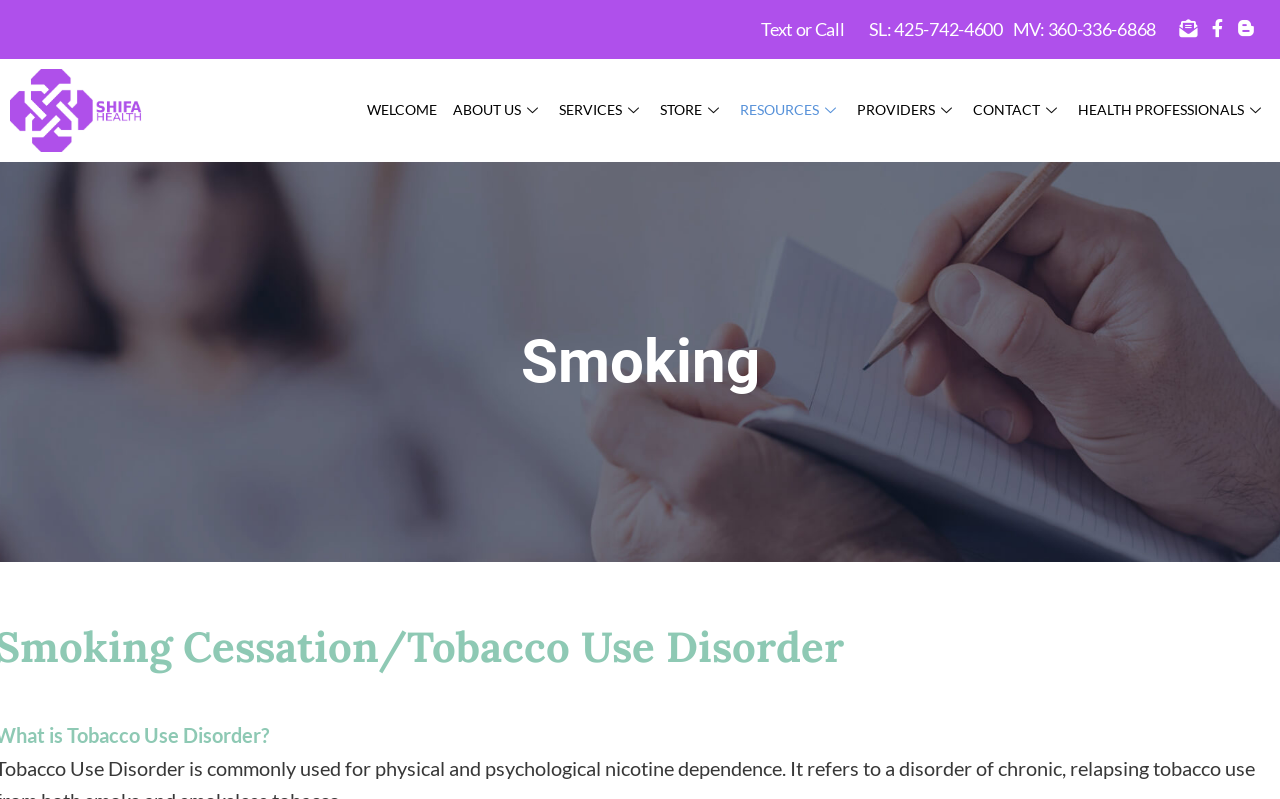Given the content of the image, can you provide a detailed answer to the question?
What is the purpose of the 'Quit Smoking with Shifa Health’s Support' webpage?

Based on the content of the webpage, I inferred that the purpose of the webpage is to provide resources and support for individuals who want to quit smoking, which is a form of smoking cessation.